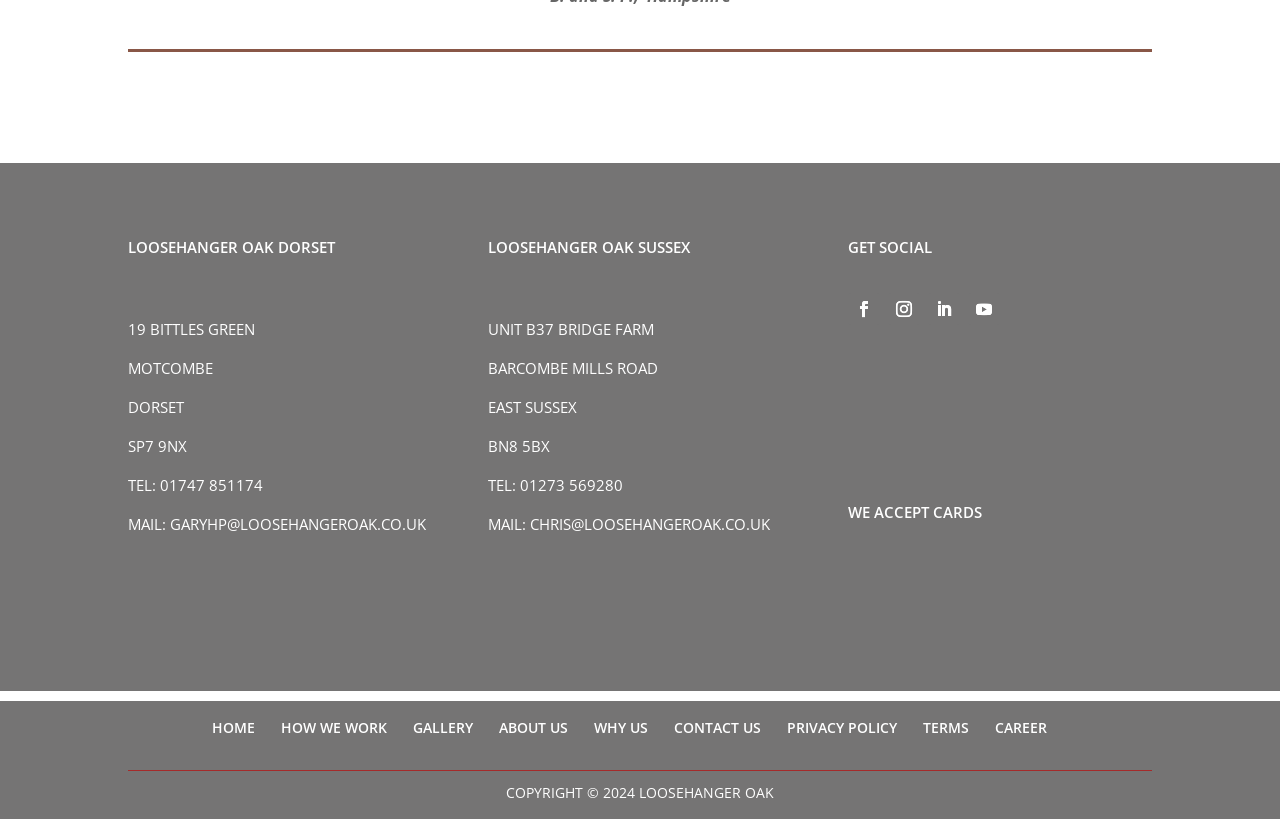Could you locate the bounding box coordinates for the section that should be clicked to accomplish this task: "View the 'GALLERY'".

[0.322, 0.876, 0.369, 0.9]